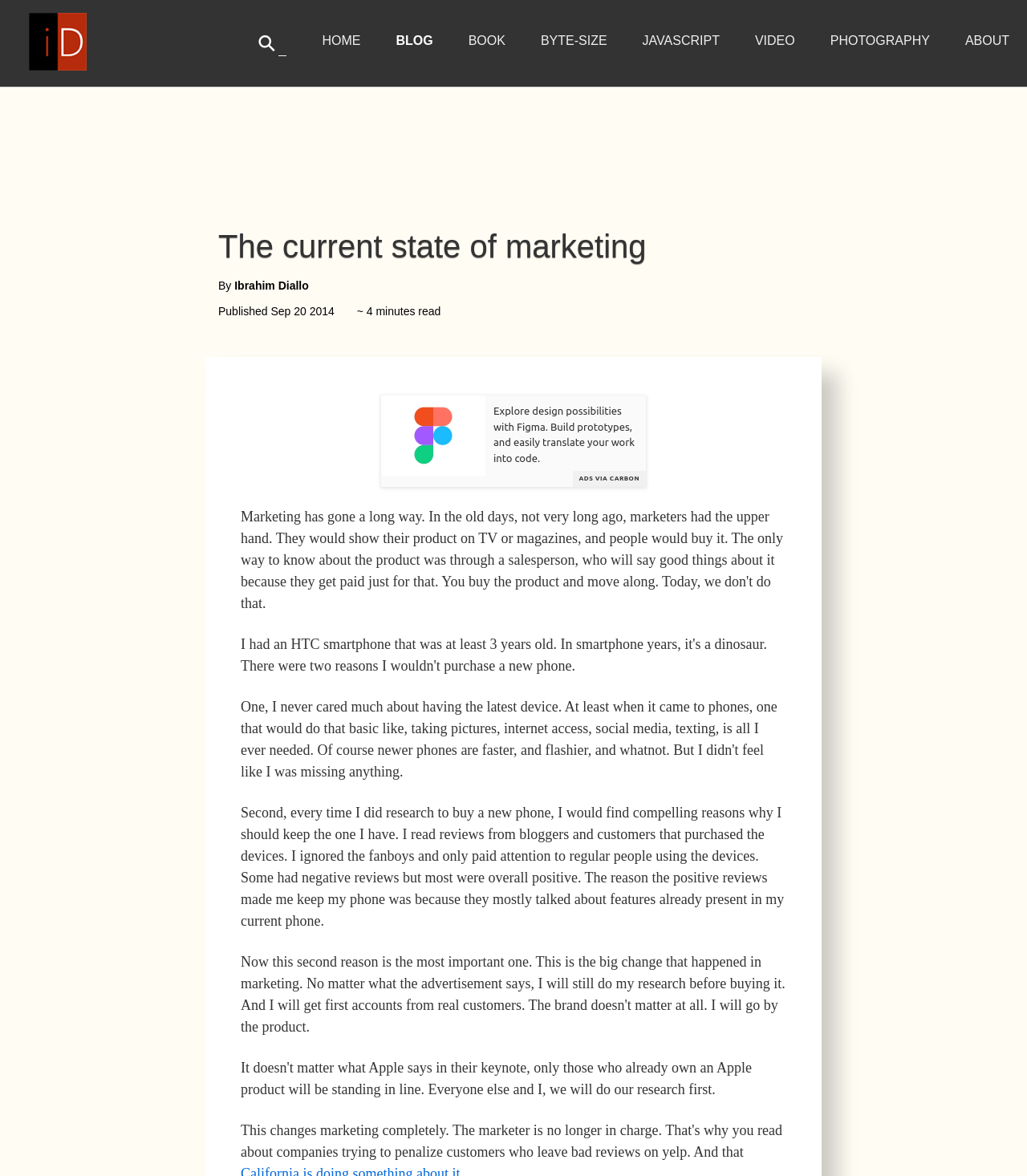How long does it take to read the article?
Please interpret the details in the image and answer the question thoroughly.

The estimated reading time is mentioned in the header section of the webpage, specifically below the publication date, which is approximately 4 minutes.